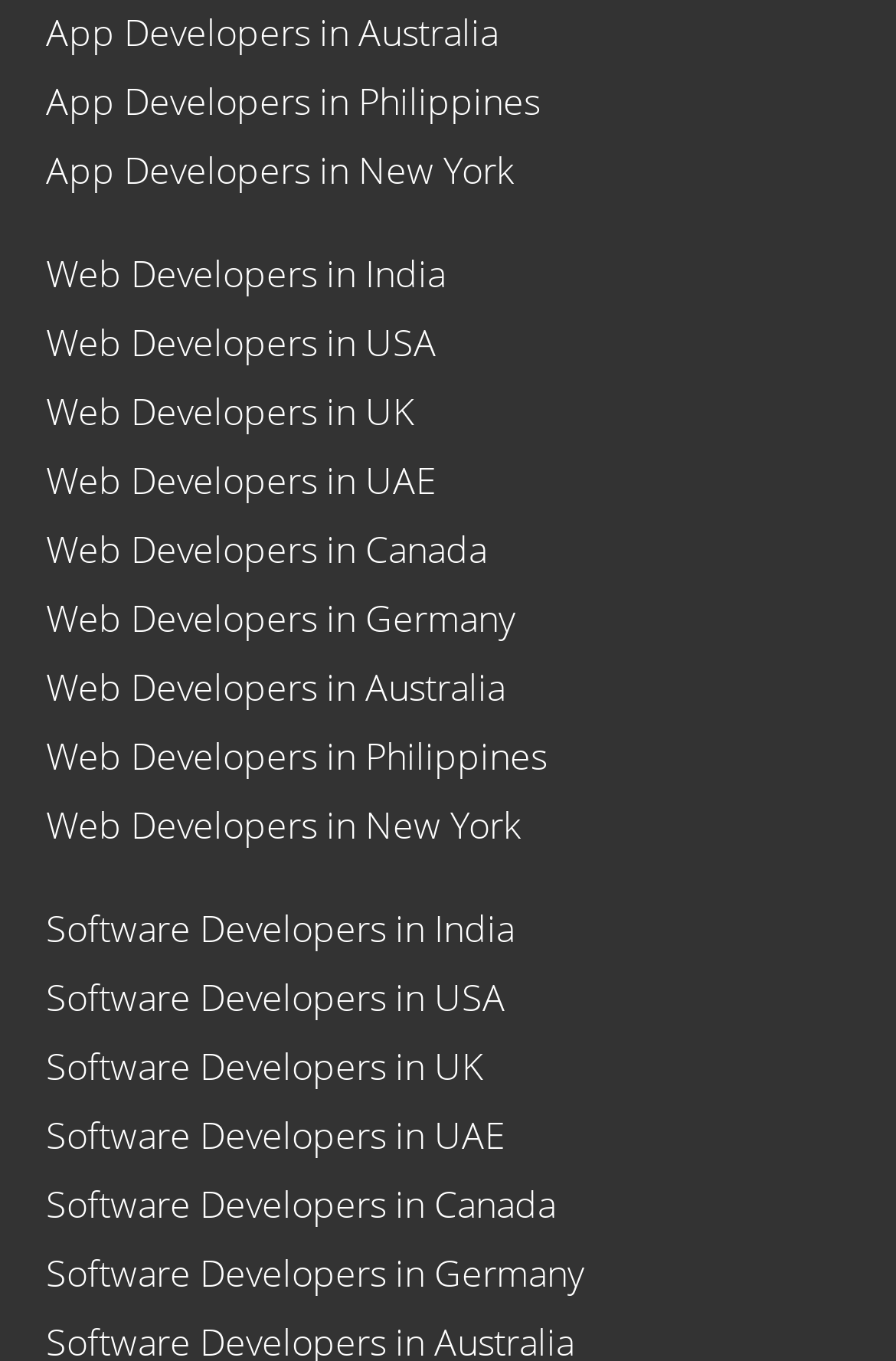Locate the bounding box coordinates of the clickable region to complete the following instruction: "Explore web developers in India."

[0.051, 0.183, 0.51, 0.22]